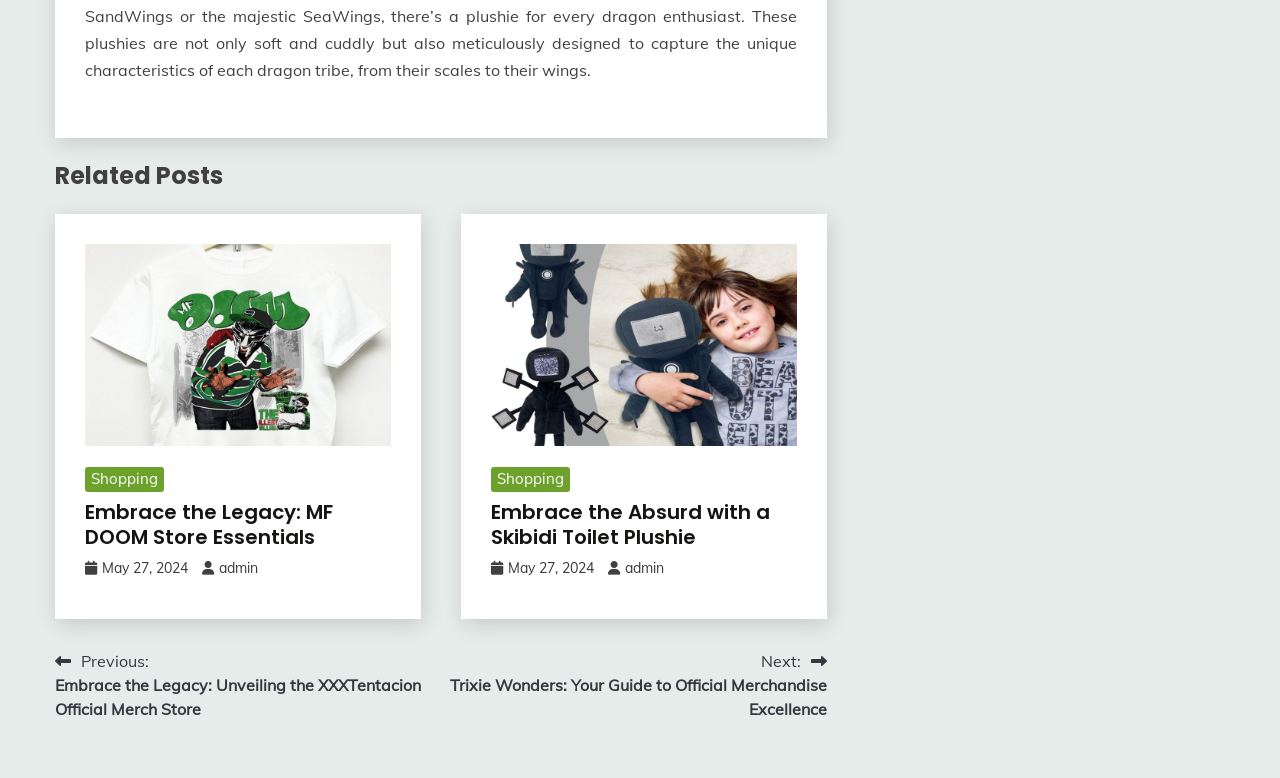Extract the bounding box coordinates for the UI element described as: "May 27, 2024May 28, 2024".

[0.397, 0.719, 0.464, 0.742]